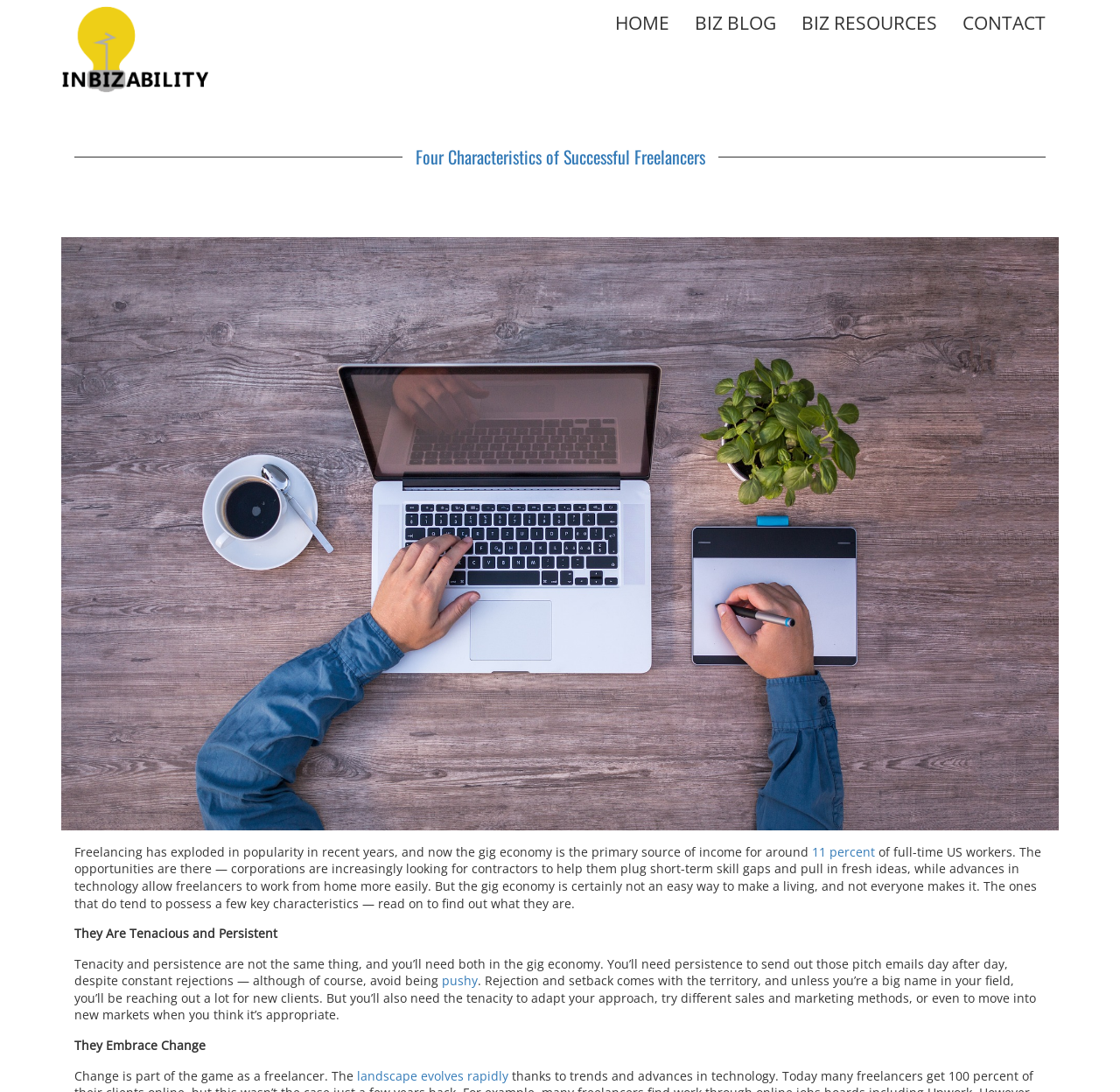Find the bounding box coordinates of the clickable area required to complete the following action: "Read the article about Four Characteristics of Successful Freelancers".

[0.066, 0.135, 0.934, 0.152]